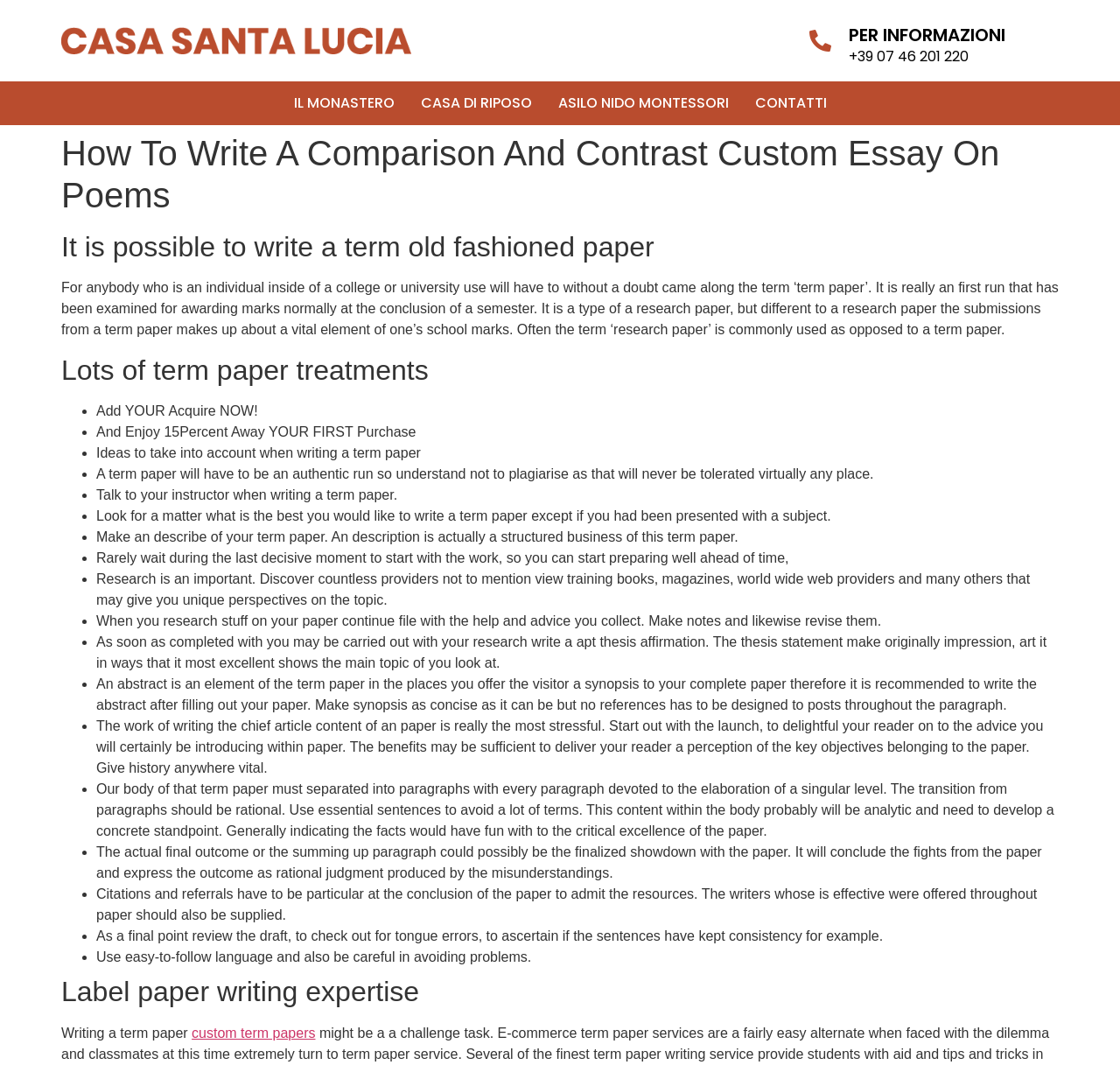Find the primary header on the webpage and provide its text.

How To Write A Comparison And Contrast Custom Essay On Poems